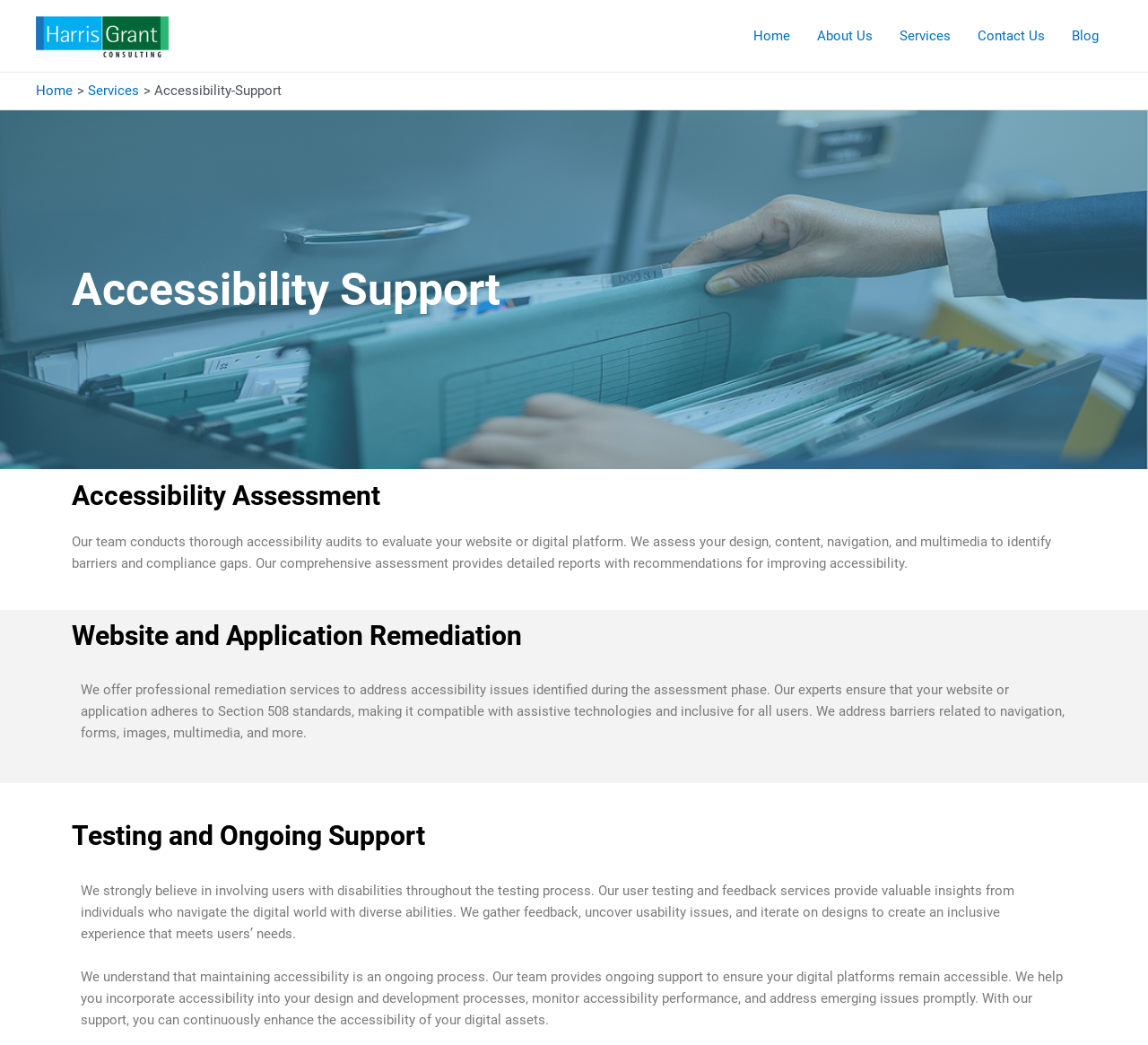Please analyze the image and give a detailed answer to the question:
What is the focus of the company's user testing and feedback services?

The company's user testing and feedback services focus on involving users with disabilities throughout the testing process, gathering feedback, and uncovering usability issues to create an inclusive experience that meets users' needs.